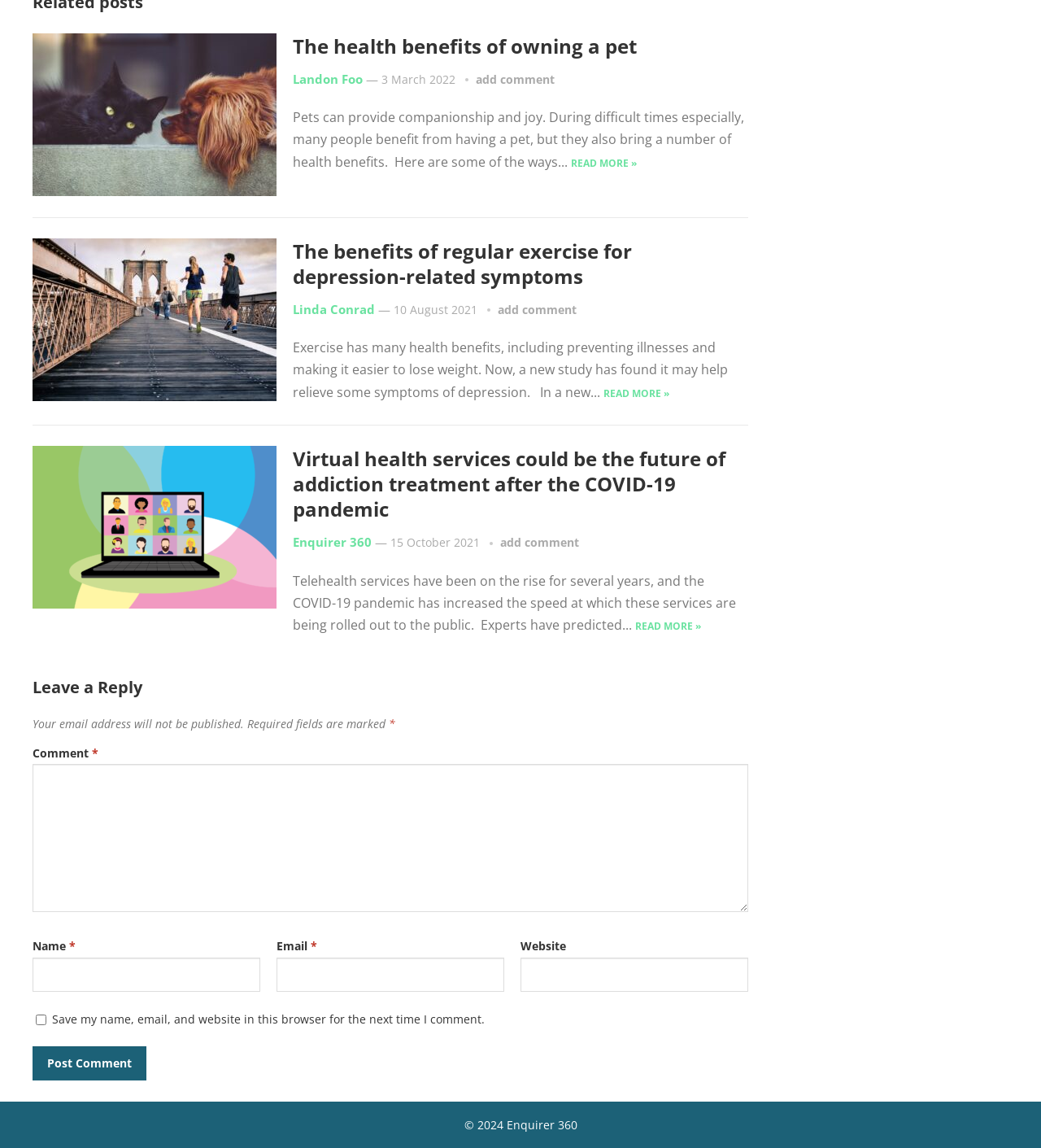What is required to post a comment?
Examine the image and give a concise answer in one word or a short phrase.

Name, email, and comment